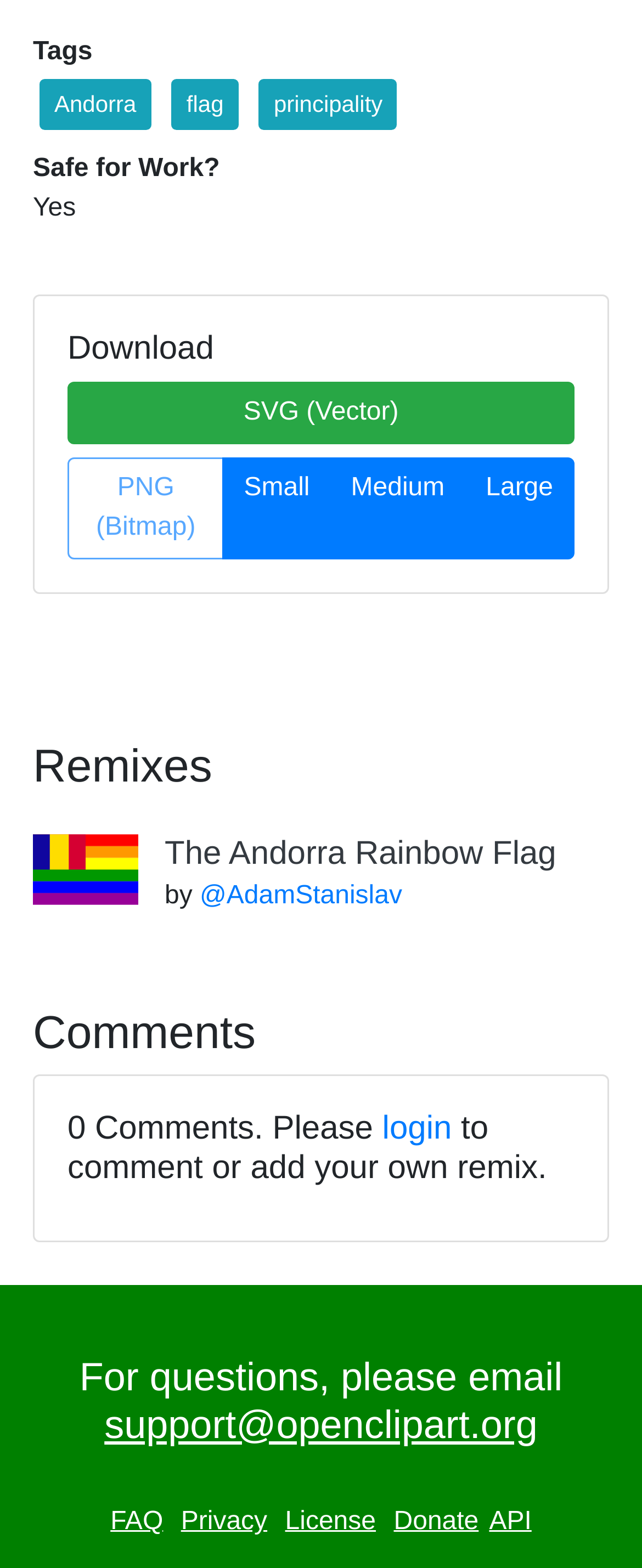How many comments are there?
Based on the image, give a concise answer in the form of a single word or short phrase.

0